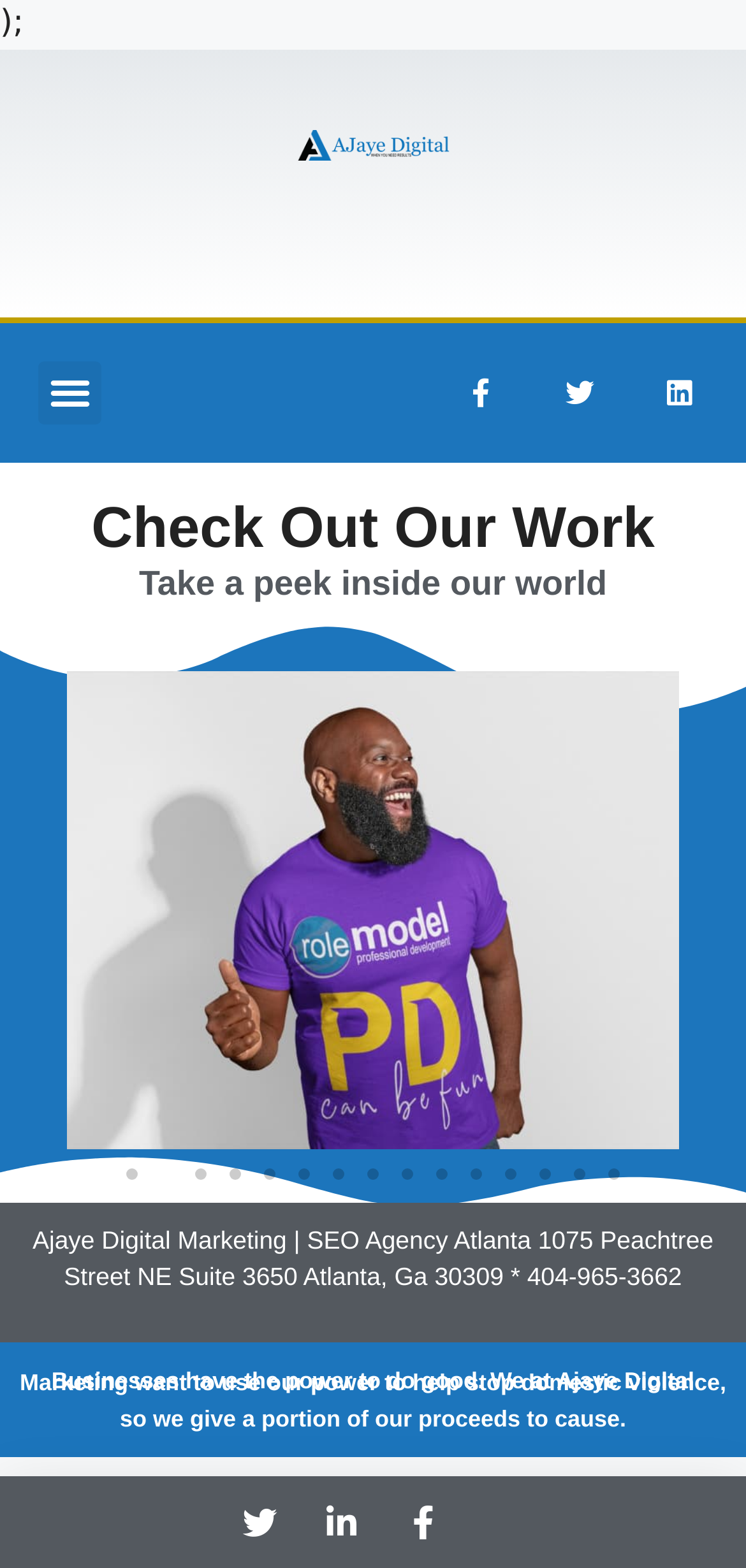Answer the following query concisely with a single word or phrase:
What type of design is shown in the image?

T-shirt design